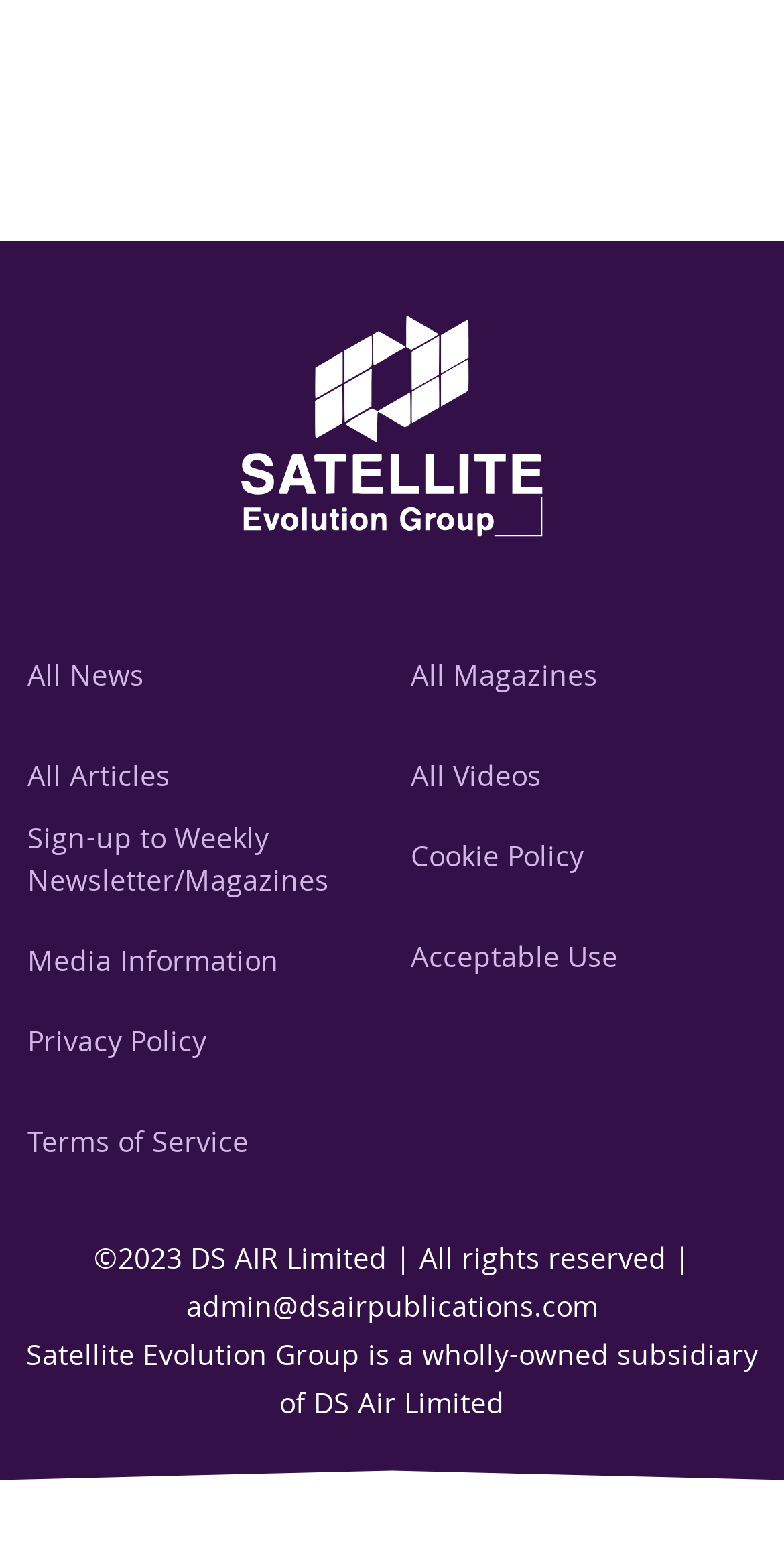Using the provided description: "admin@dsairpublications.com", find the bounding box coordinates of the corresponding UI element. The output should be four float numbers between 0 and 1, in the format [left, top, right, bottom].

[0.03, 0.376, 0.222, 0.382]